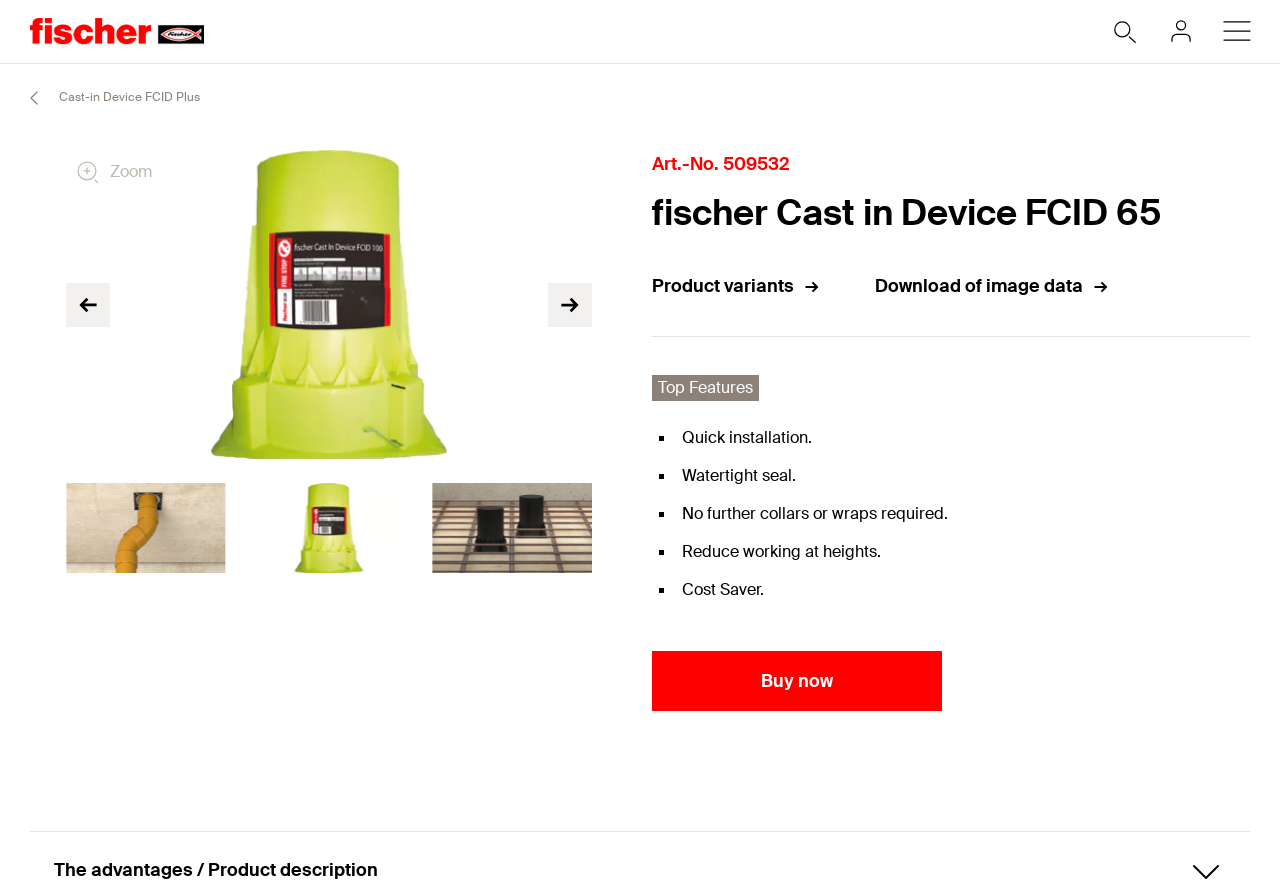Use the details in the image to answer the question thoroughly: 
What is the article number?

I found the article number by looking at the static text element with the text 'Art.-No. 509532' which is located below the product name.